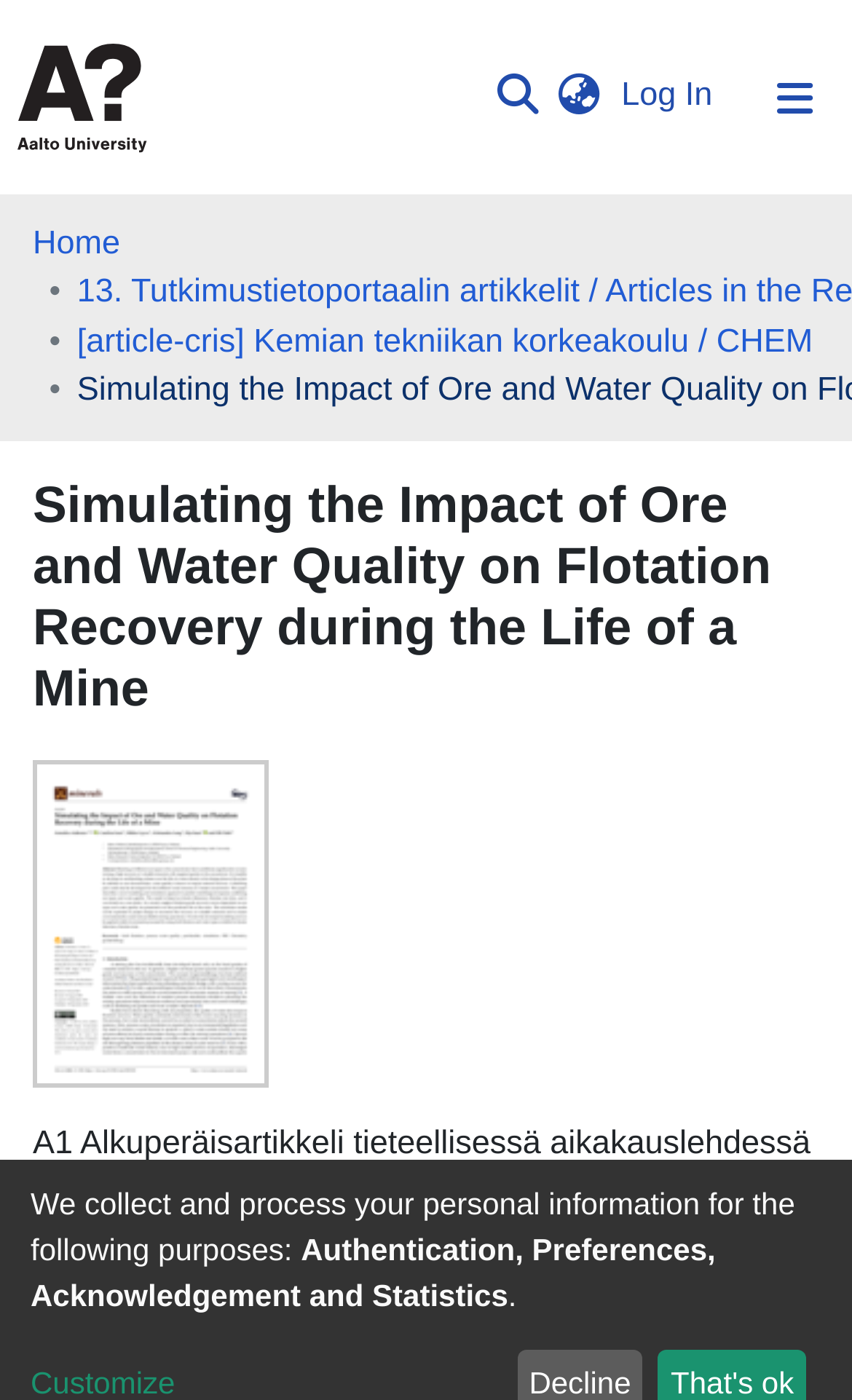Identify the bounding box for the element characterized by the following description: "aria-label="Language switch" title="Language switch"".

[0.64, 0.052, 0.72, 0.087]